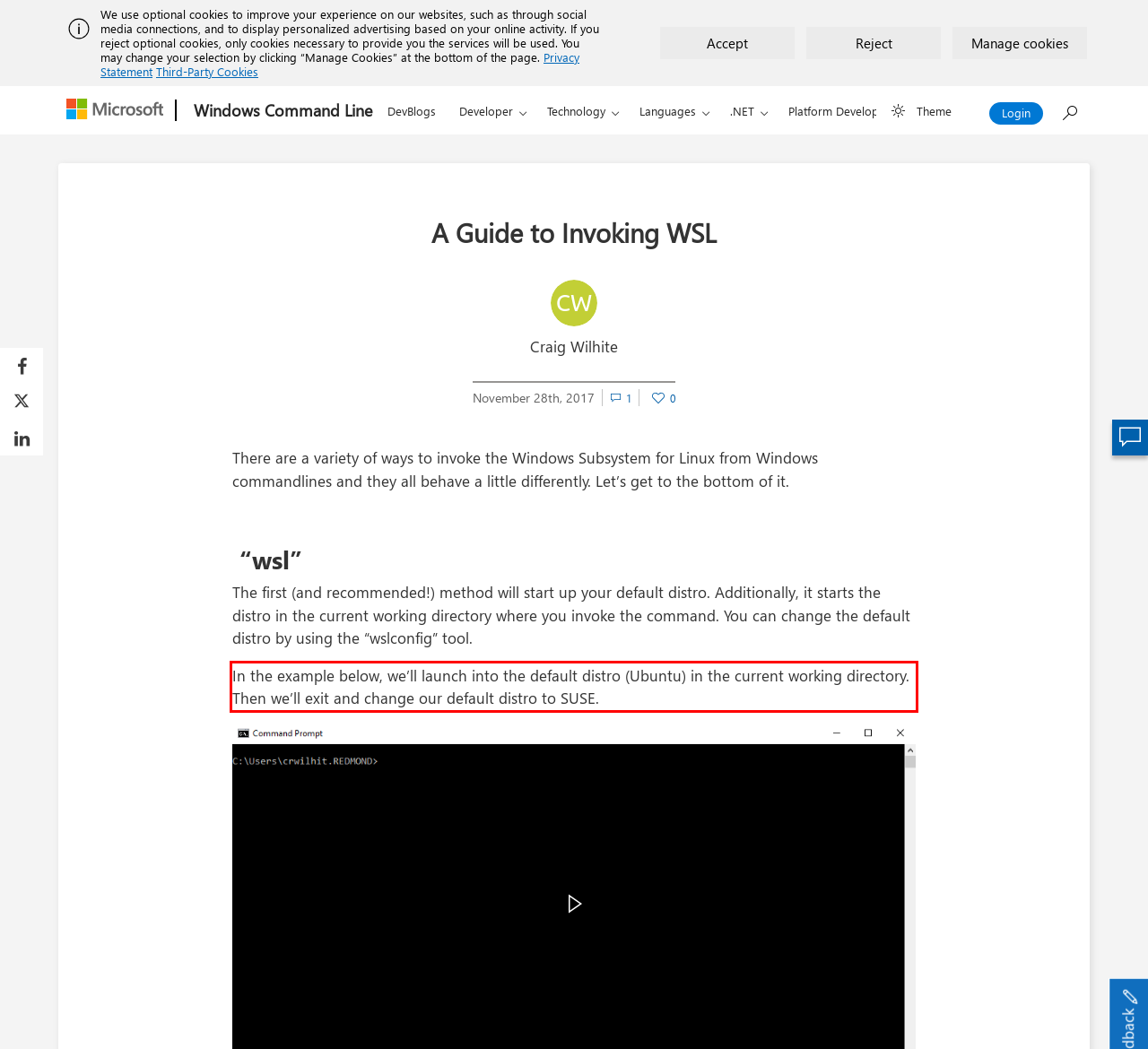Within the provided webpage screenshot, find the red rectangle bounding box and perform OCR to obtain the text content.

In the example below, we’ll launch into the default distro (Ubuntu) in the current working directory. Then we’ll exit and change our default distro to SUSE.